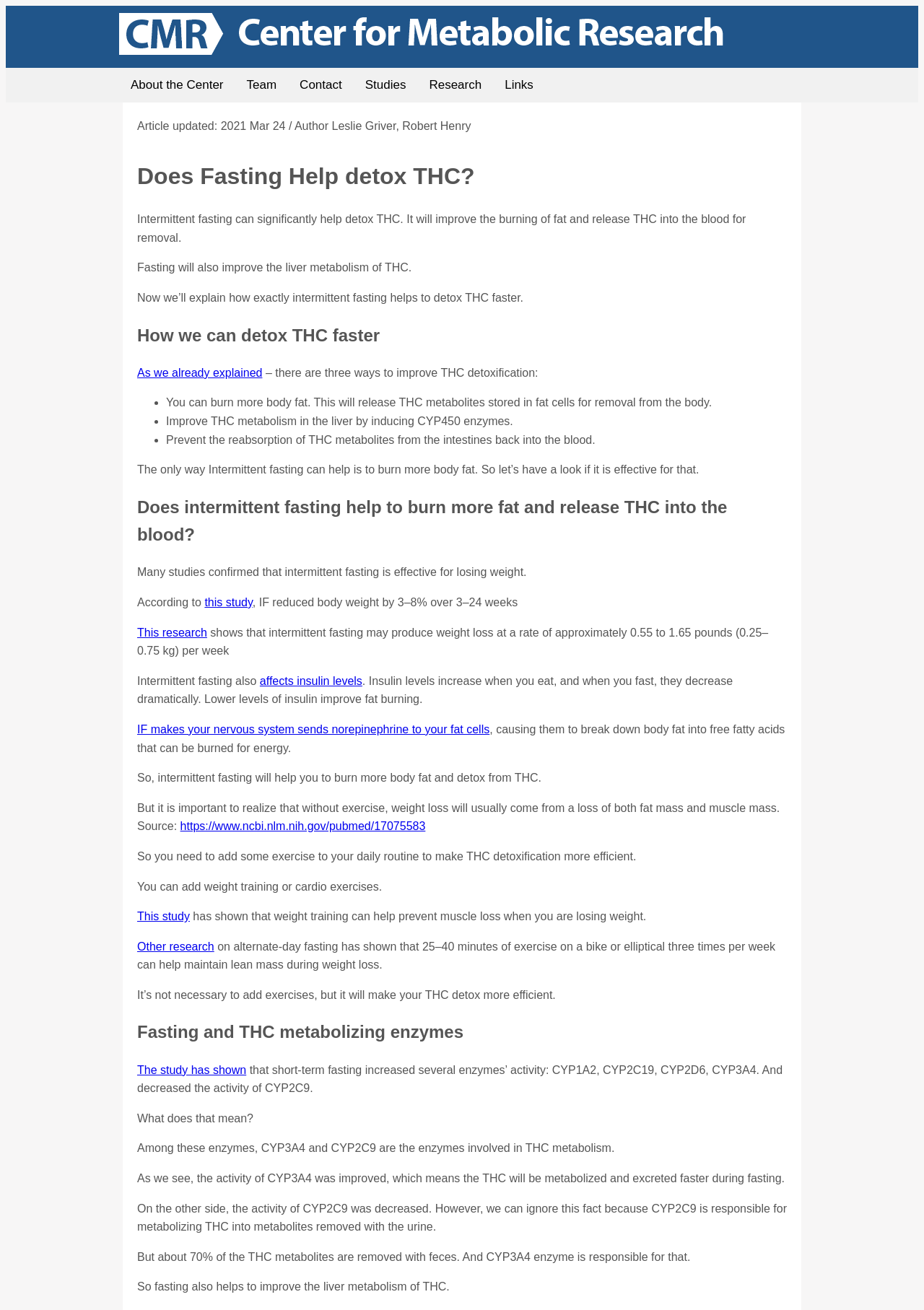What is the effect of intermittent fasting on insulin levels?
Using the image as a reference, deliver a detailed and thorough answer to the question.

Intermittent fasting decreases insulin levels, which improves fat burning, as insulin levels increase when you eat and decrease when you fast, and lower levels of insulin improve fat burning.